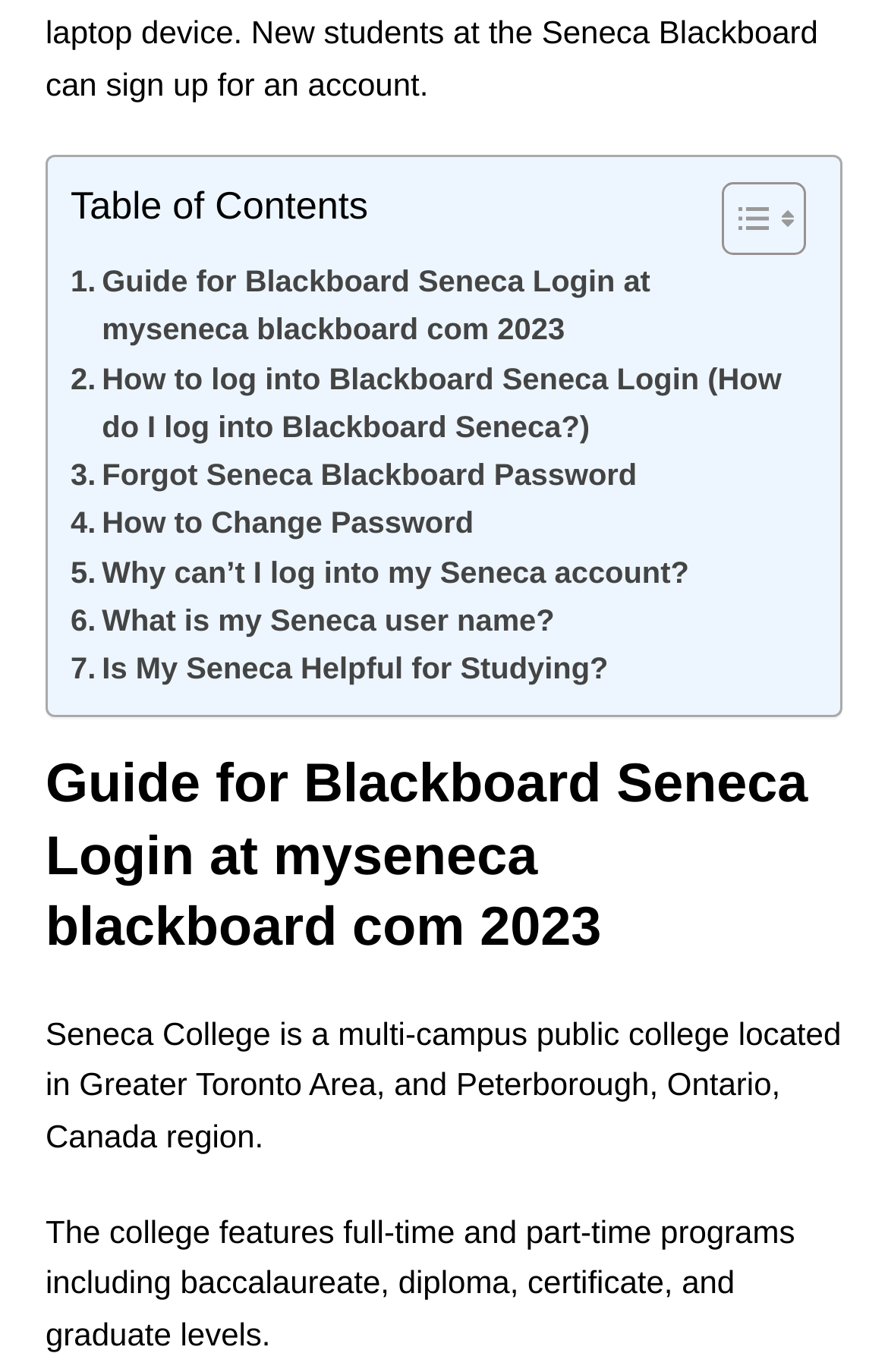Given the following UI element description: "How to Change Password", find the bounding box coordinates in the webpage screenshot.

[0.079, 0.364, 0.533, 0.399]